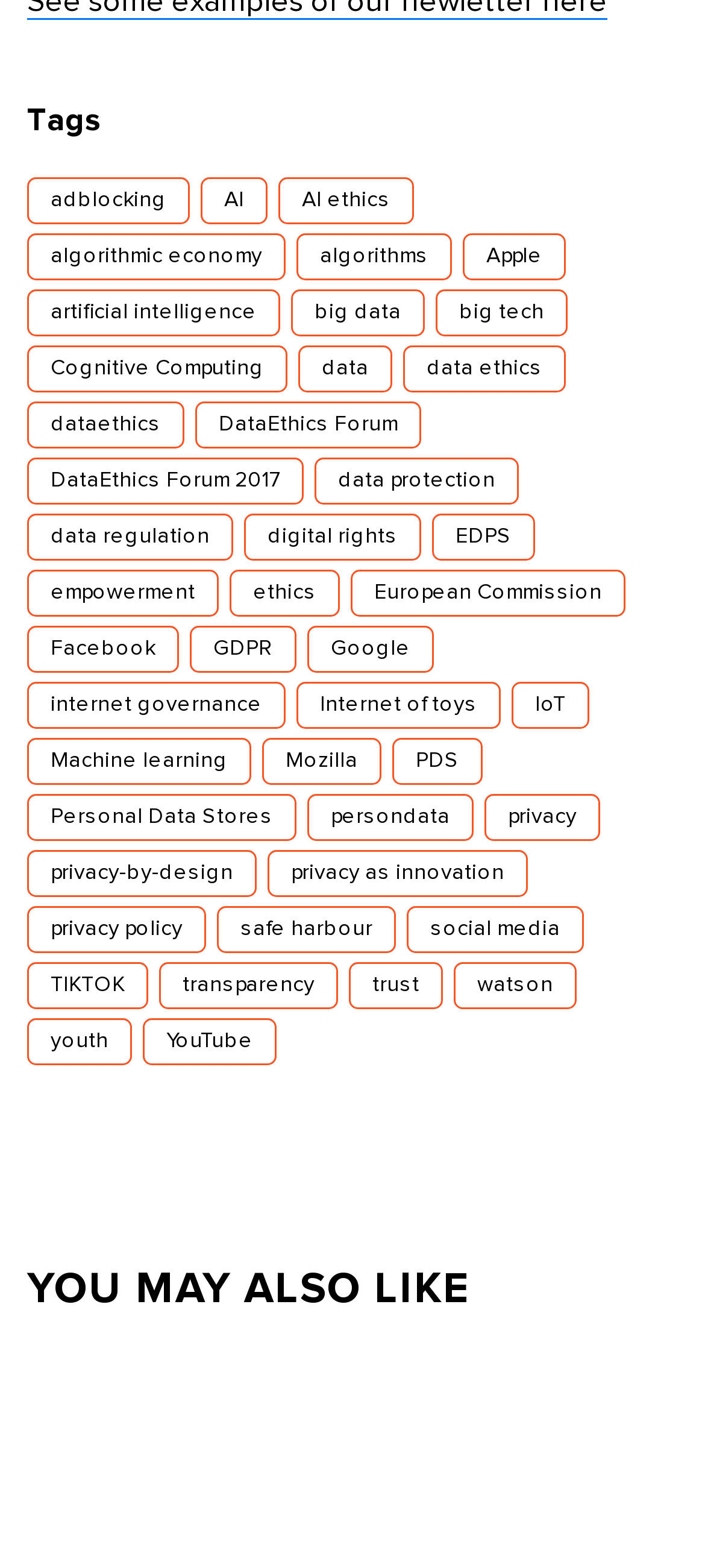Find the bounding box coordinates of the element I should click to carry out the following instruction: "Click on AI ethics".

[0.395, 0.113, 0.587, 0.143]